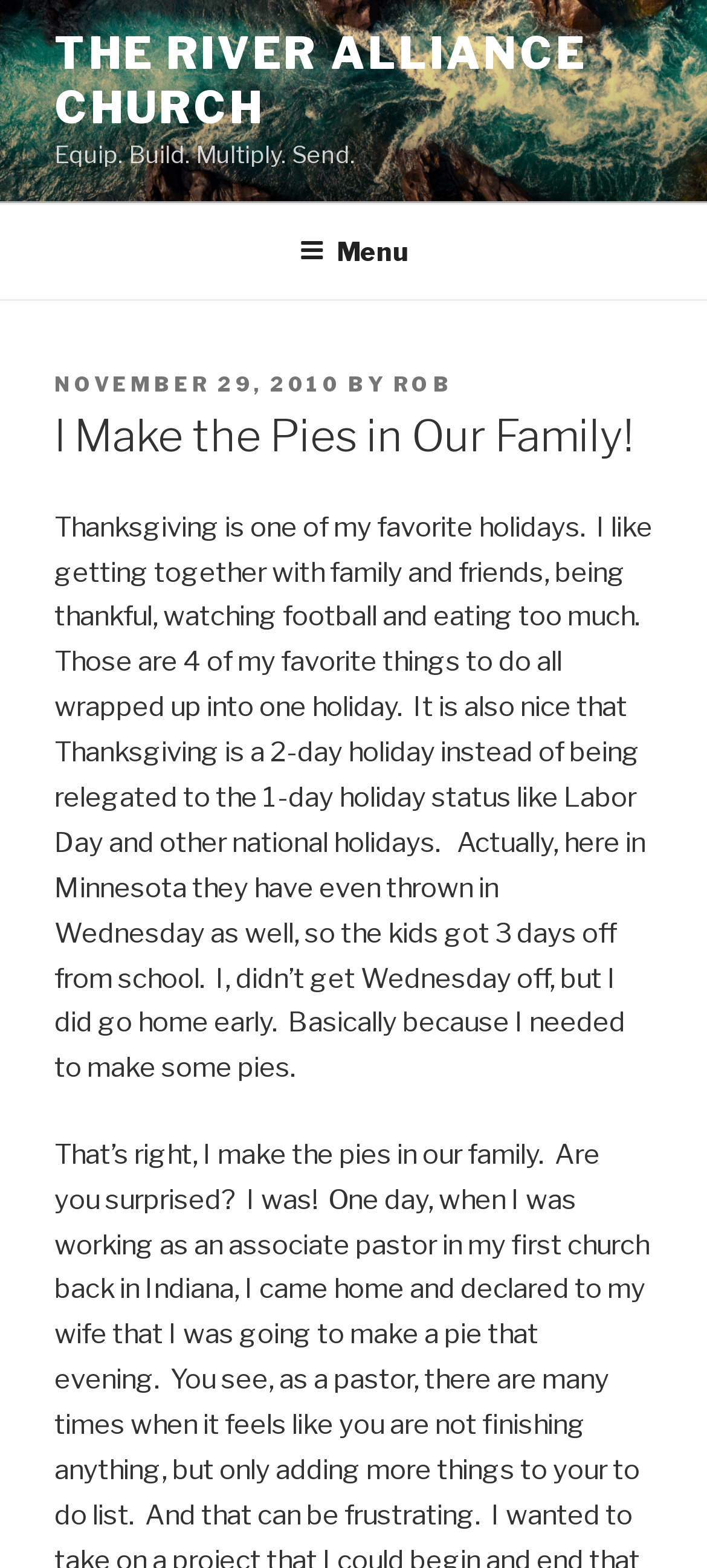Please respond in a single word or phrase: 
What is the author's favorite holiday?

Thanksgiving